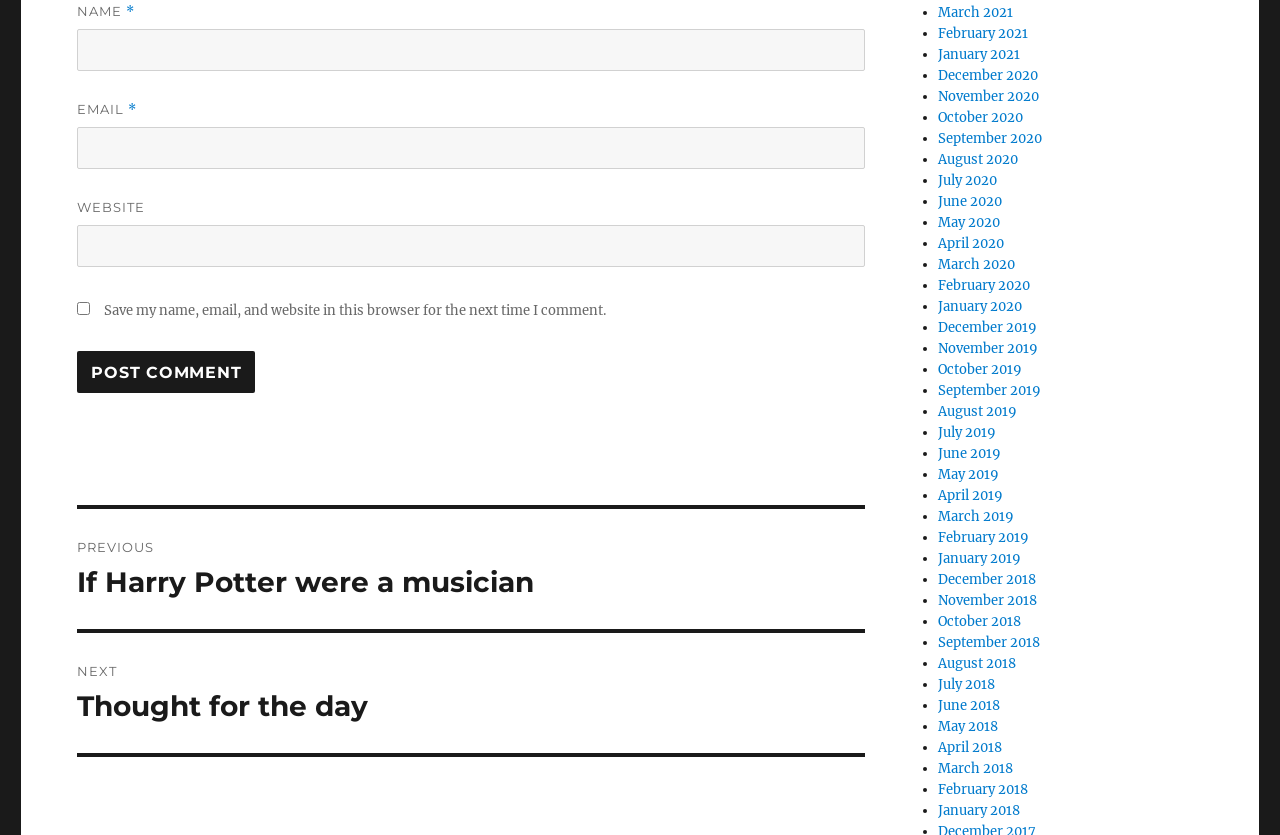Locate the bounding box coordinates of the element that should be clicked to fulfill the instruction: "Enter your name".

[0.06, 0.035, 0.676, 0.085]